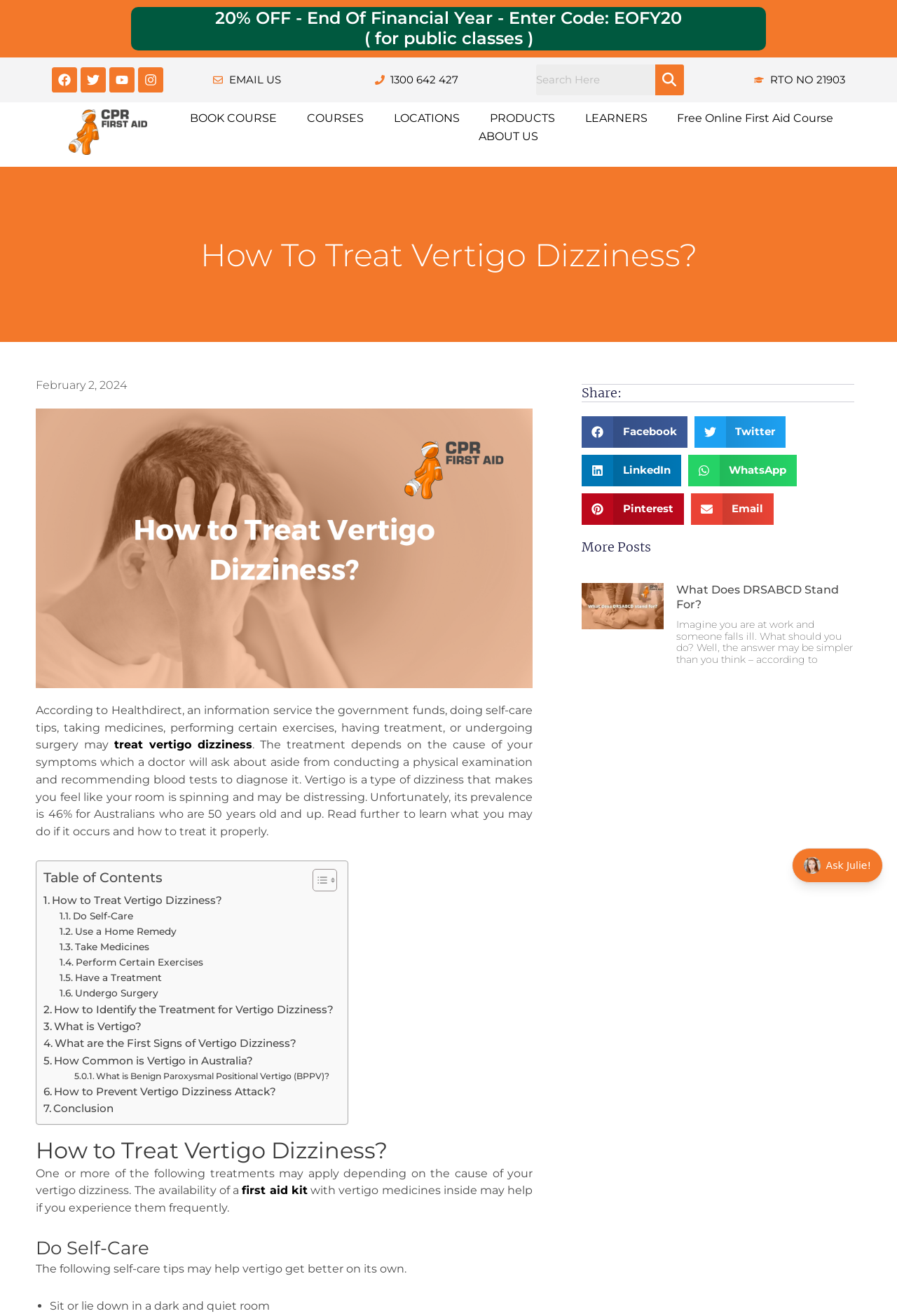What is the purpose of the social media buttons?
Please answer the question as detailed as possible based on the image.

The social media buttons, including Facebook, Twitter, LinkedIn, WhatsApp, Pinterest, and Email, allow users to share the webpage with others on their social media platforms. This enables users to spread awareness about vertigo dizziness and its treatment.